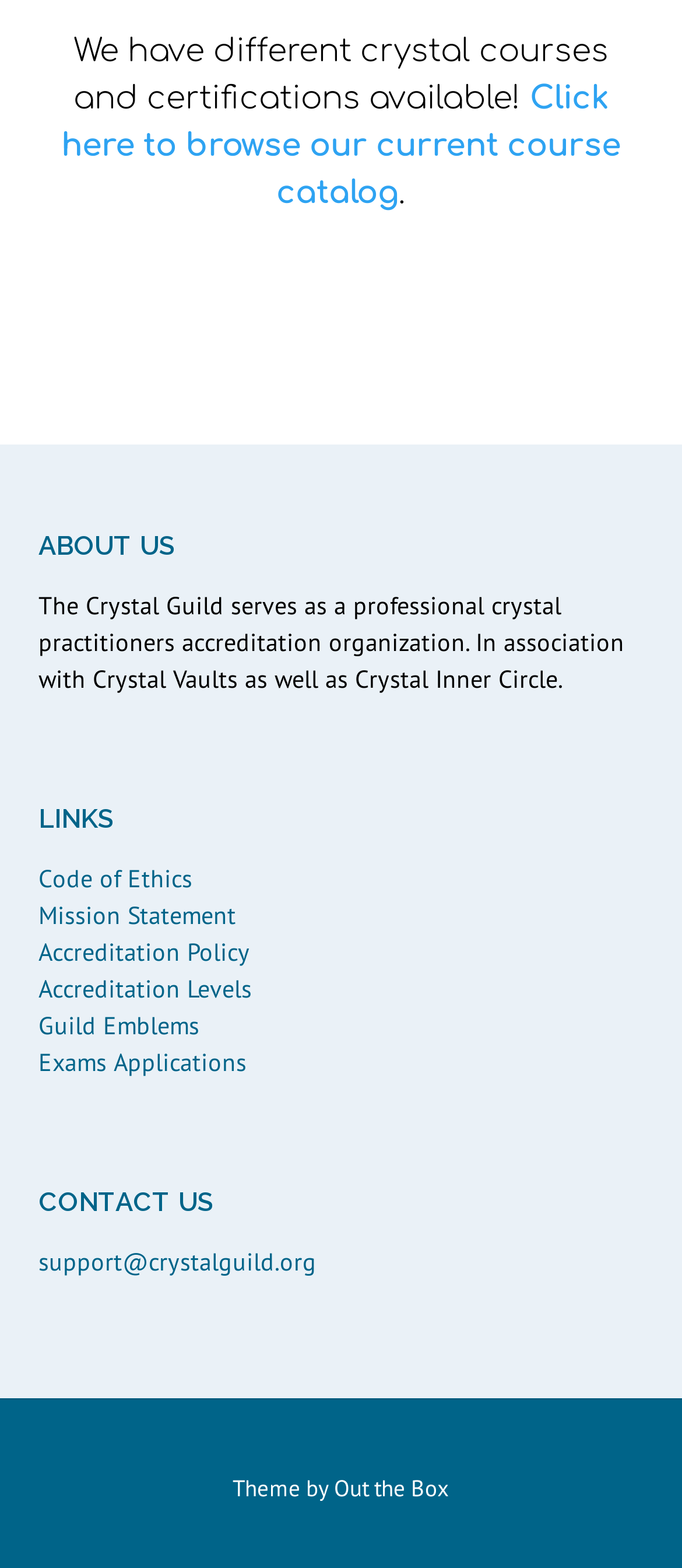Determine the bounding box coordinates for the clickable element required to fulfill the instruction: "Learn about the Accreditation Policy". Provide the coordinates as four float numbers between 0 and 1, i.e., [left, top, right, bottom].

[0.056, 0.597, 0.367, 0.617]